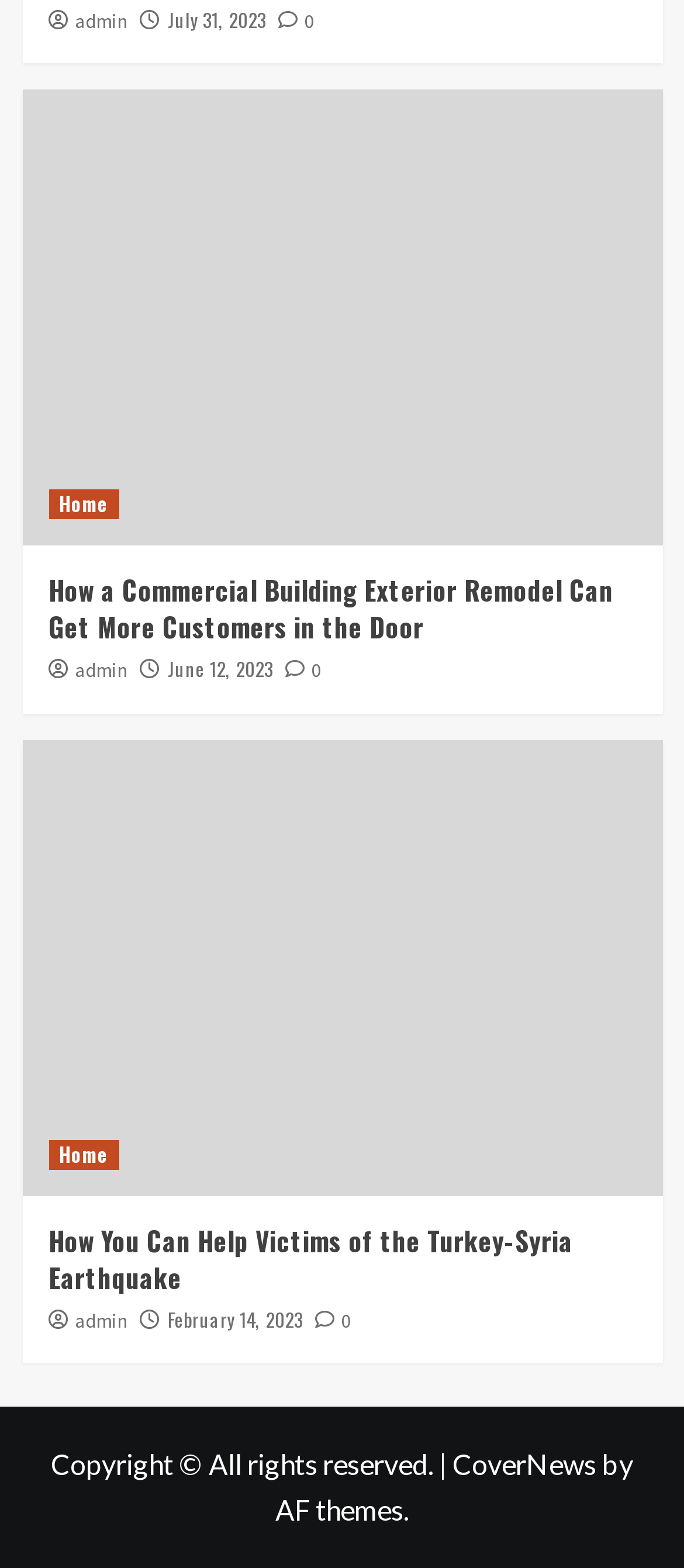Please find the bounding box for the UI element described by: "0".

[0.46, 0.834, 0.512, 0.85]